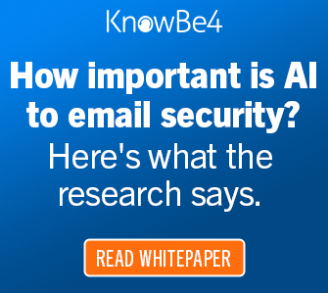What is the purpose of the call-to-action button?
Based on the image, give a one-word or short phrase answer.

To read a whitepaper